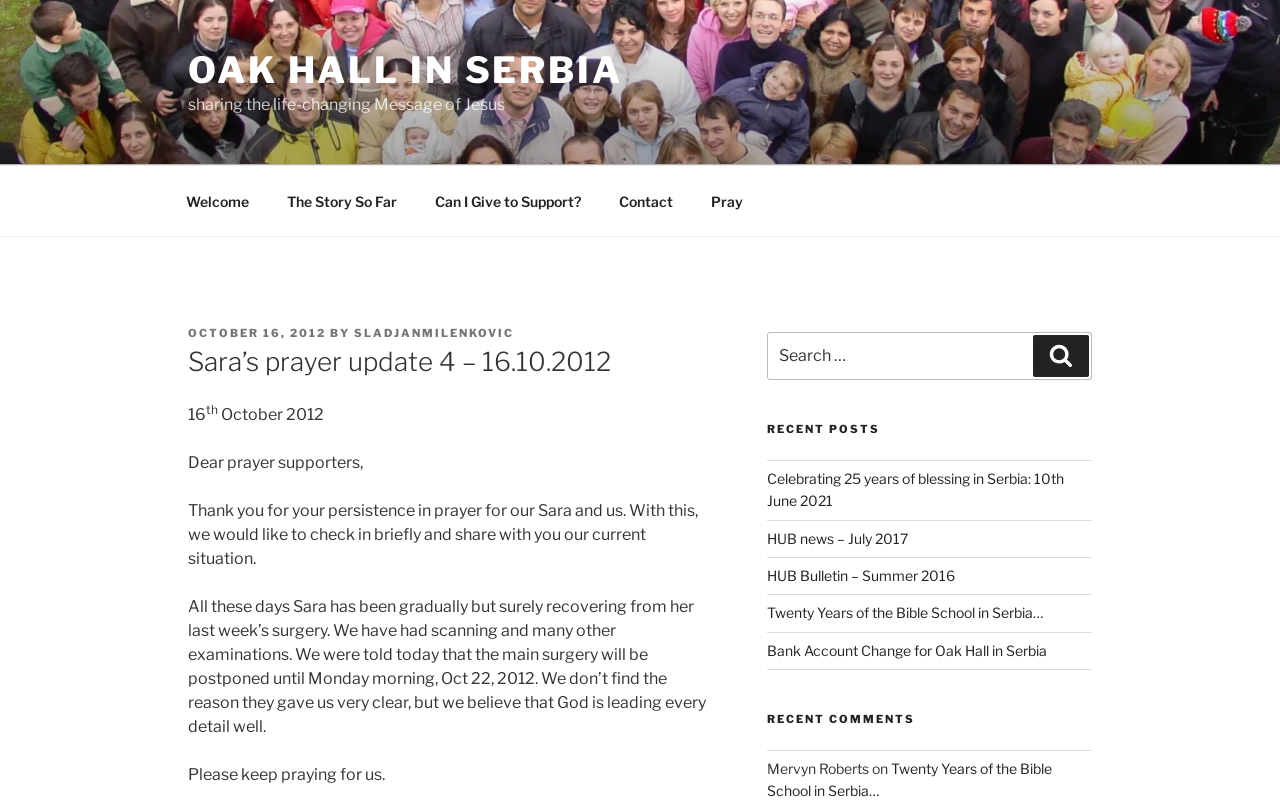Use one word or a short phrase to answer the question provided: 
What is the purpose of the search box?

To search the website